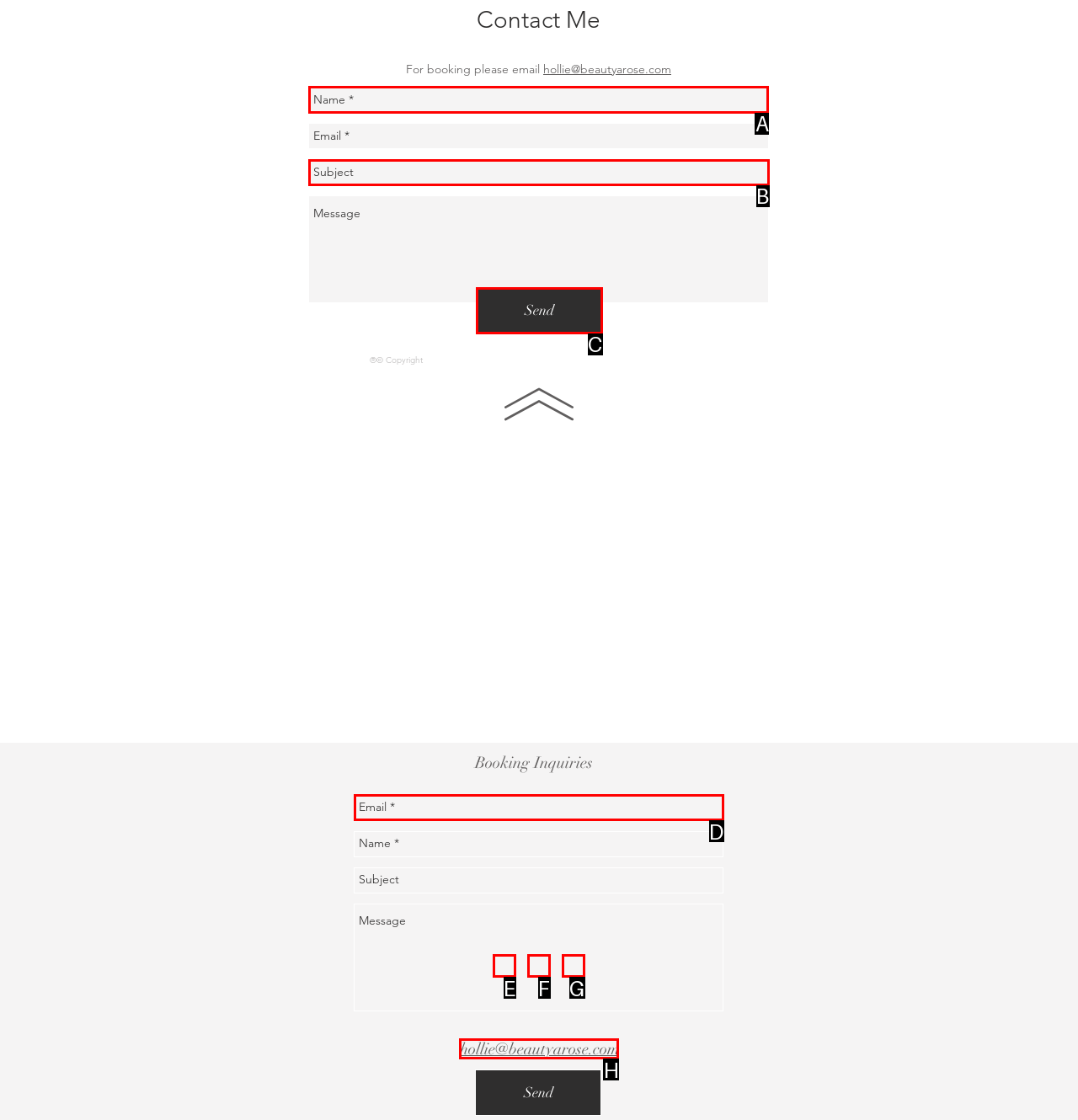Figure out which option to click to perform the following task: Enter your name
Provide the letter of the correct option in your response.

A